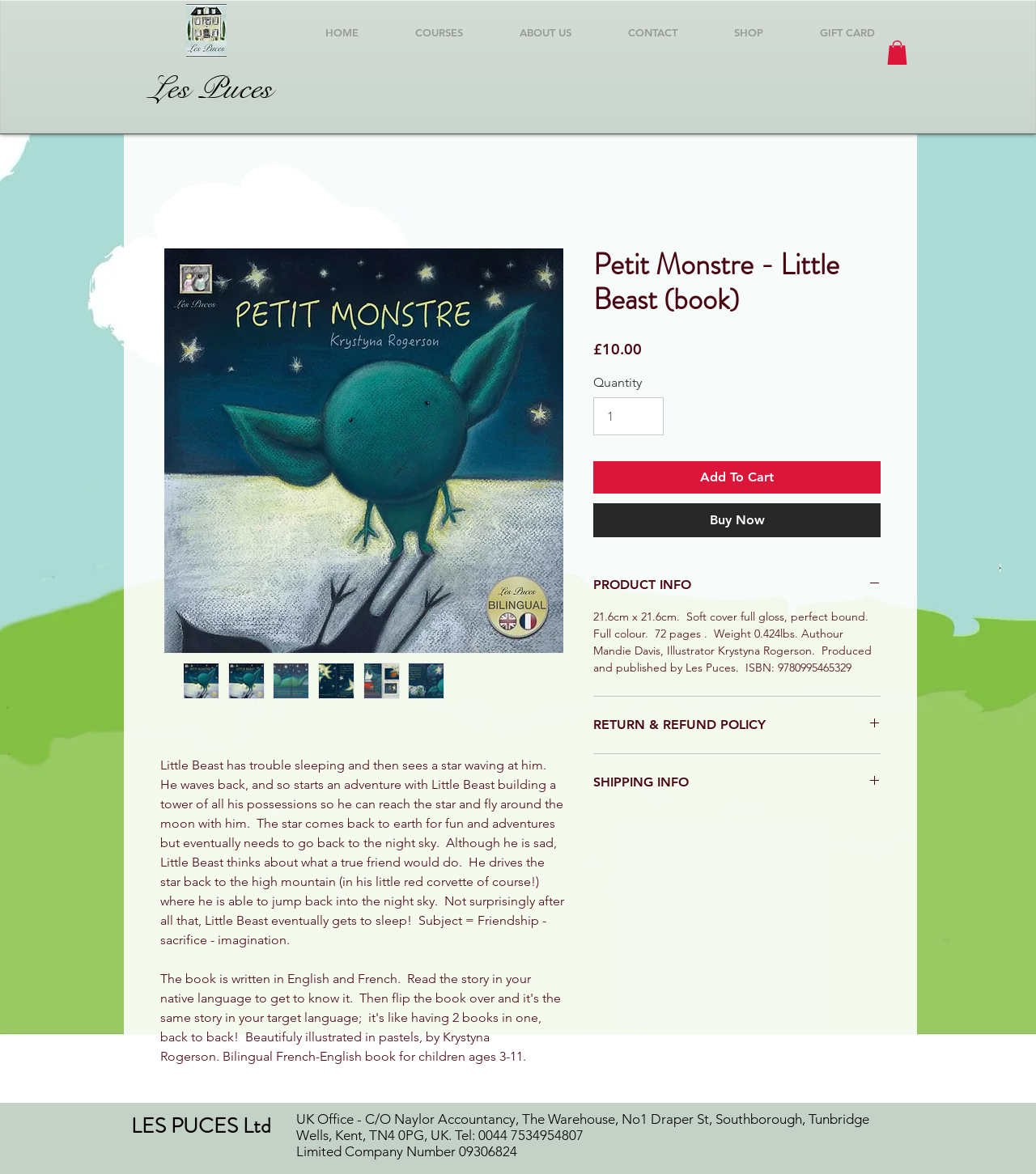Find the bounding box coordinates for the area that must be clicked to perform this action: "Click the 'Add To Cart' button".

[0.573, 0.393, 0.85, 0.42]